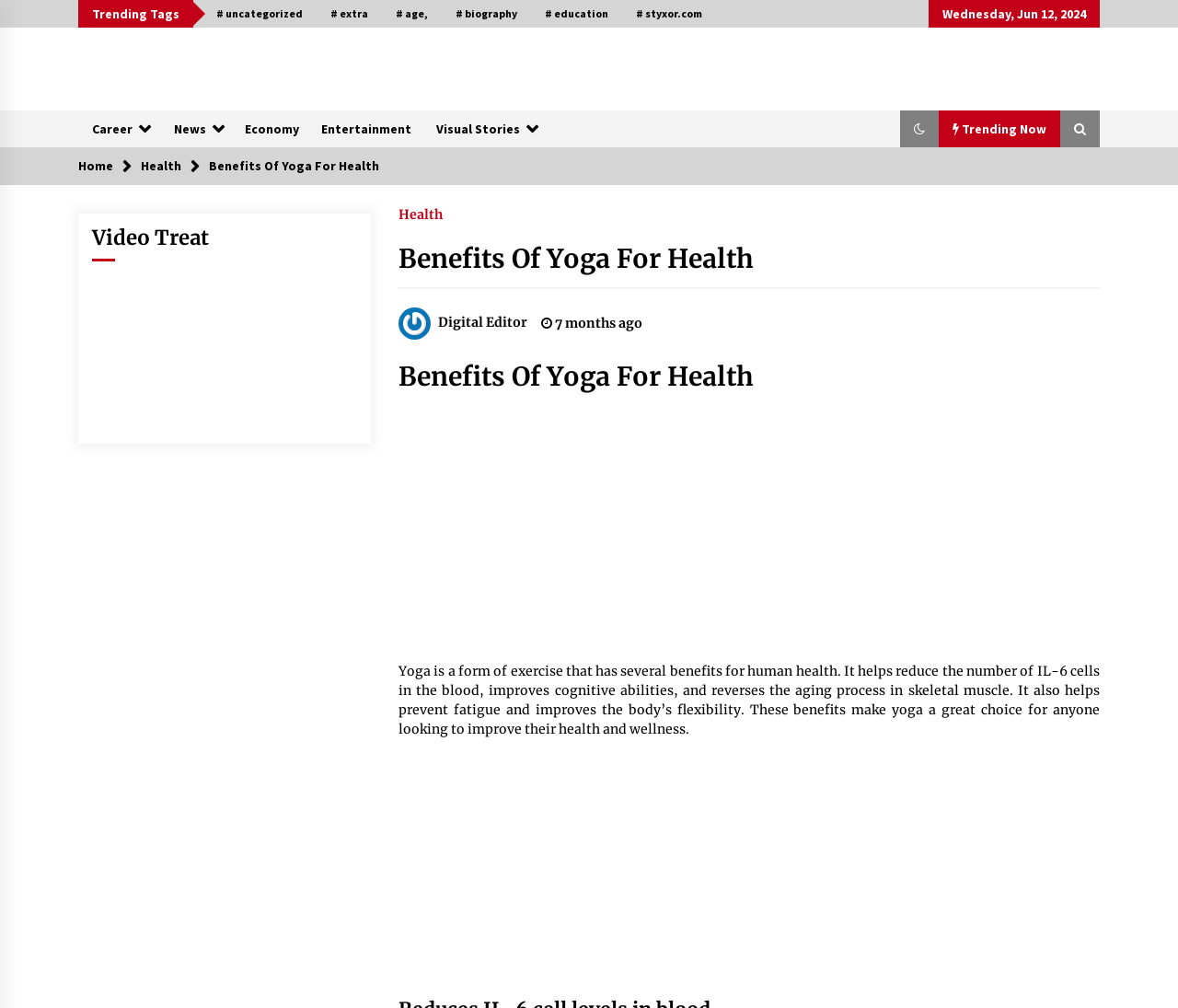Answer the question in a single word or phrase:
How often are the articles in the 'Trending Now' section updated?

Every 6 months